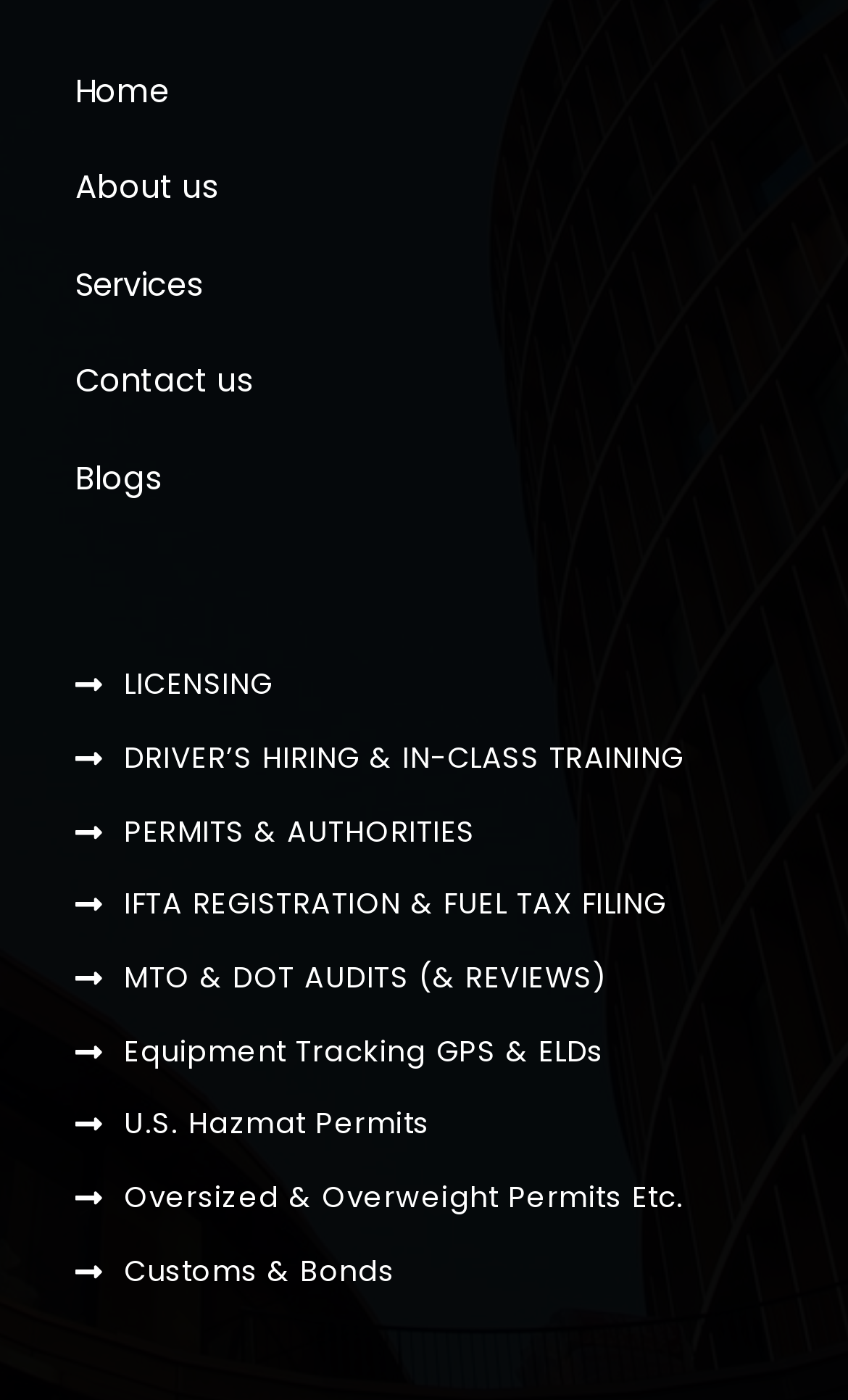Pinpoint the bounding box coordinates of the element that must be clicked to accomplish the following instruction: "Share via Facebook". The coordinates should be in the format of four float numbers between 0 and 1, i.e., [left, top, right, bottom].

None